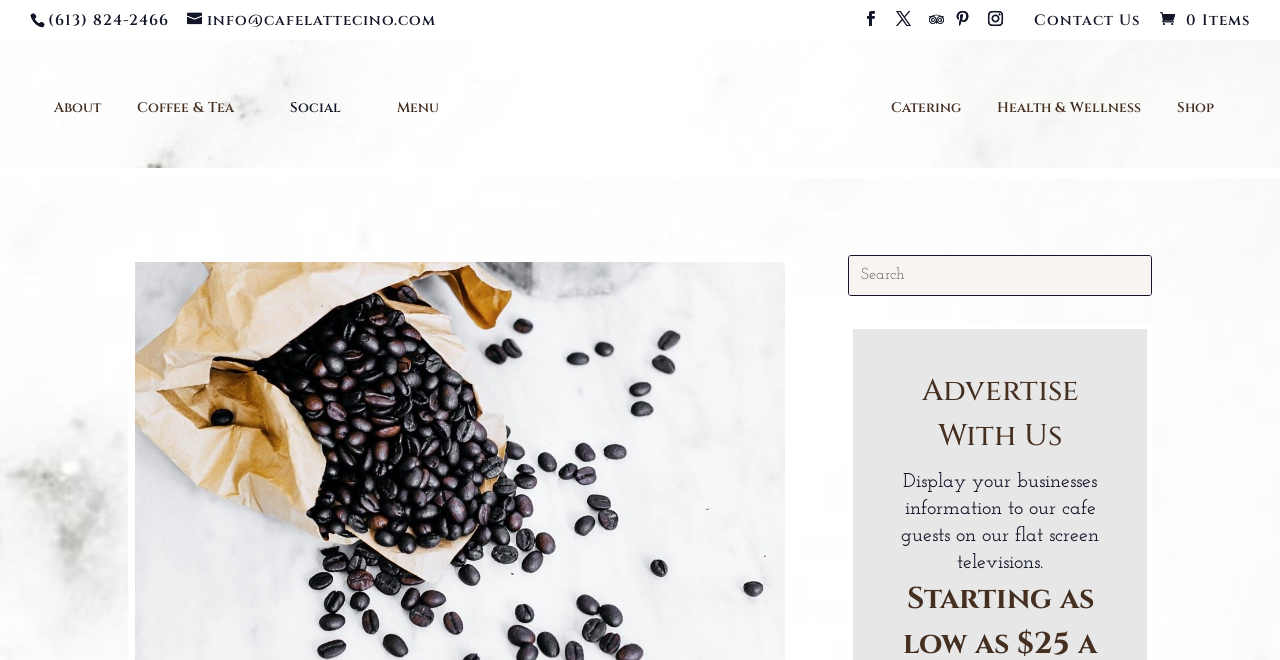Please locate the bounding box coordinates of the element's region that needs to be clicked to follow the instruction: "Send an email to the cafe". The bounding box coordinates should be provided as four float numbers between 0 and 1, i.e., [left, top, right, bottom].

[0.146, 0.016, 0.341, 0.047]